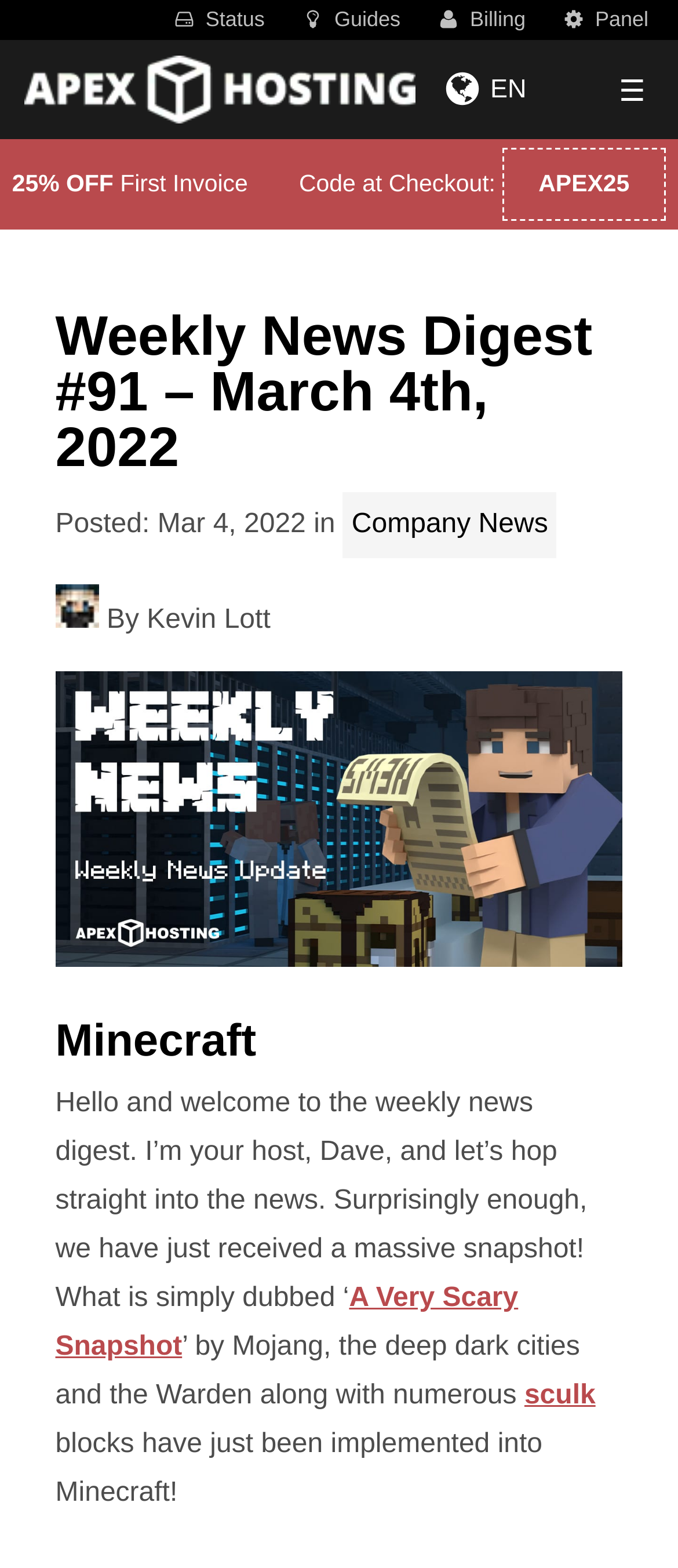Determine the bounding box coordinates of the clickable area required to perform the following instruction: "Click the 'Guides' menu item". The coordinates should be represented as four float numbers between 0 and 1: [left, top, right, bottom].

[0.429, 0.0, 0.629, 0.024]